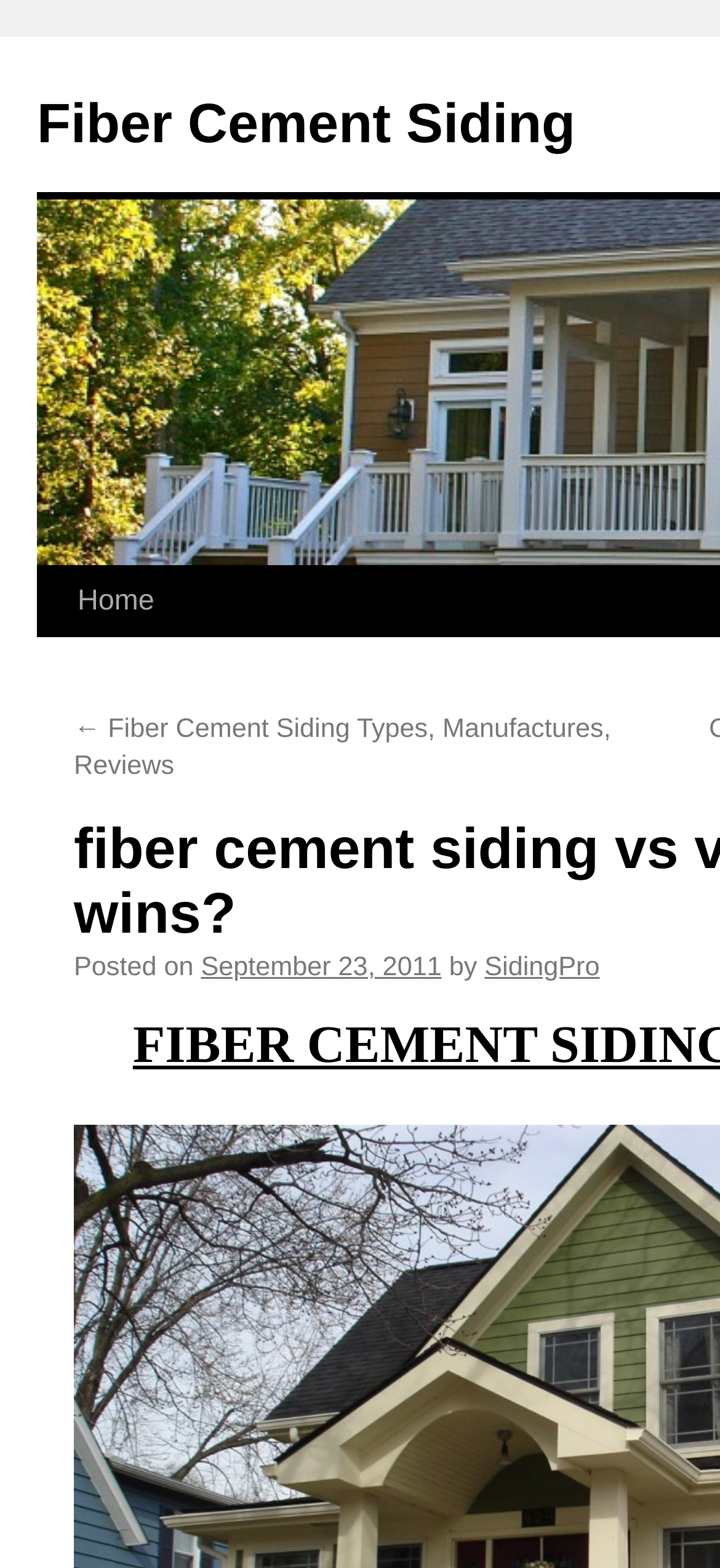Please give a concise answer to this question using a single word or phrase: 
What is the date of the current article?

September 23, 2011